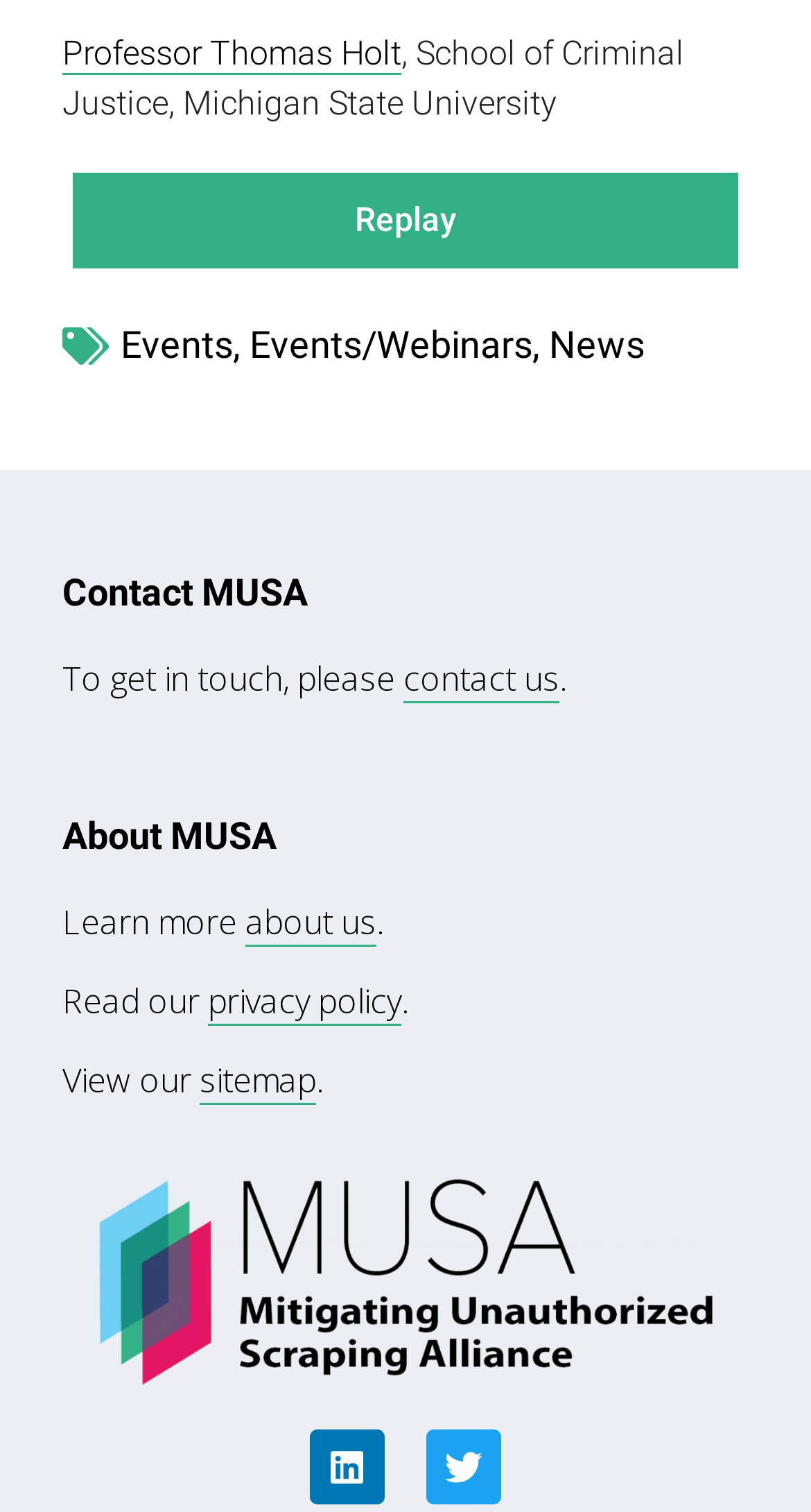Please reply to the following question using a single word or phrase: 
Who is the professor mentioned?

Professor Thomas Holt